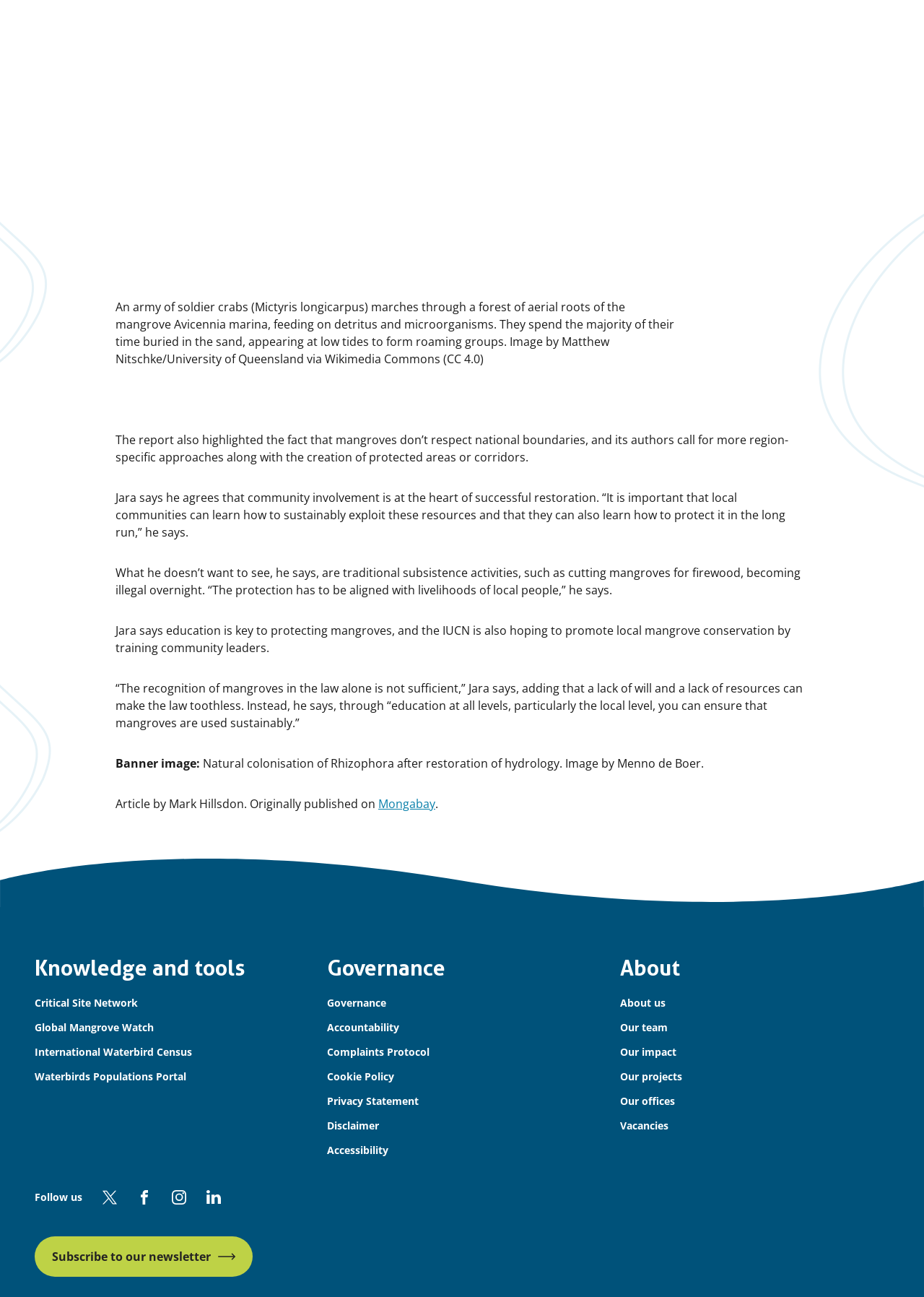Give a one-word or one-phrase response to the question:
What is the source of the banner image?

Menno de Boer